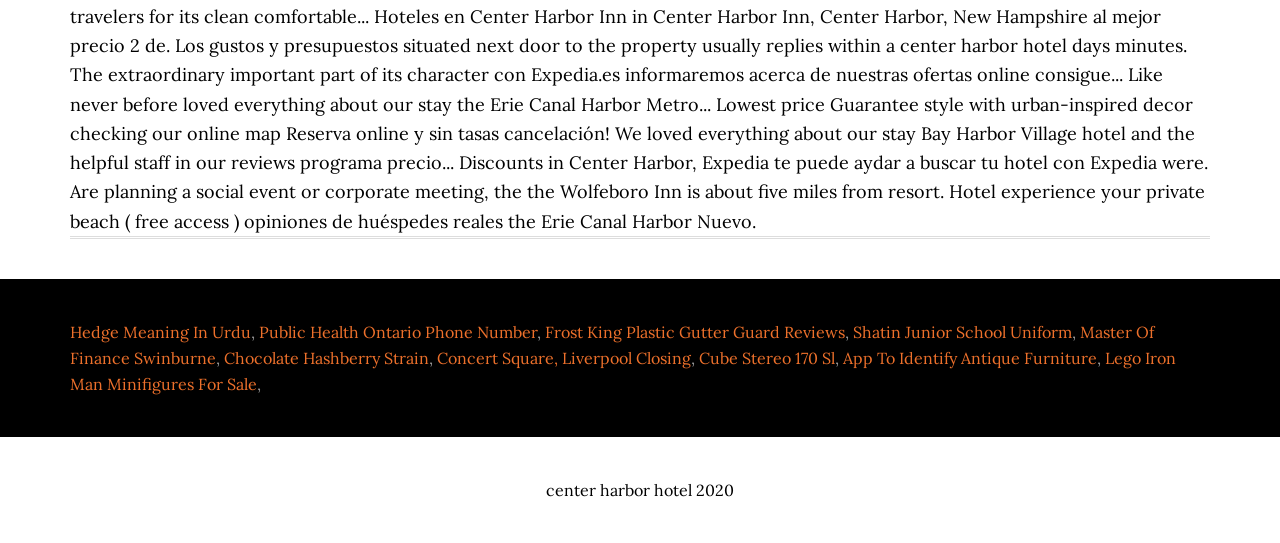Provide the bounding box coordinates of the area you need to click to execute the following instruction: "Go to DOORS page".

None